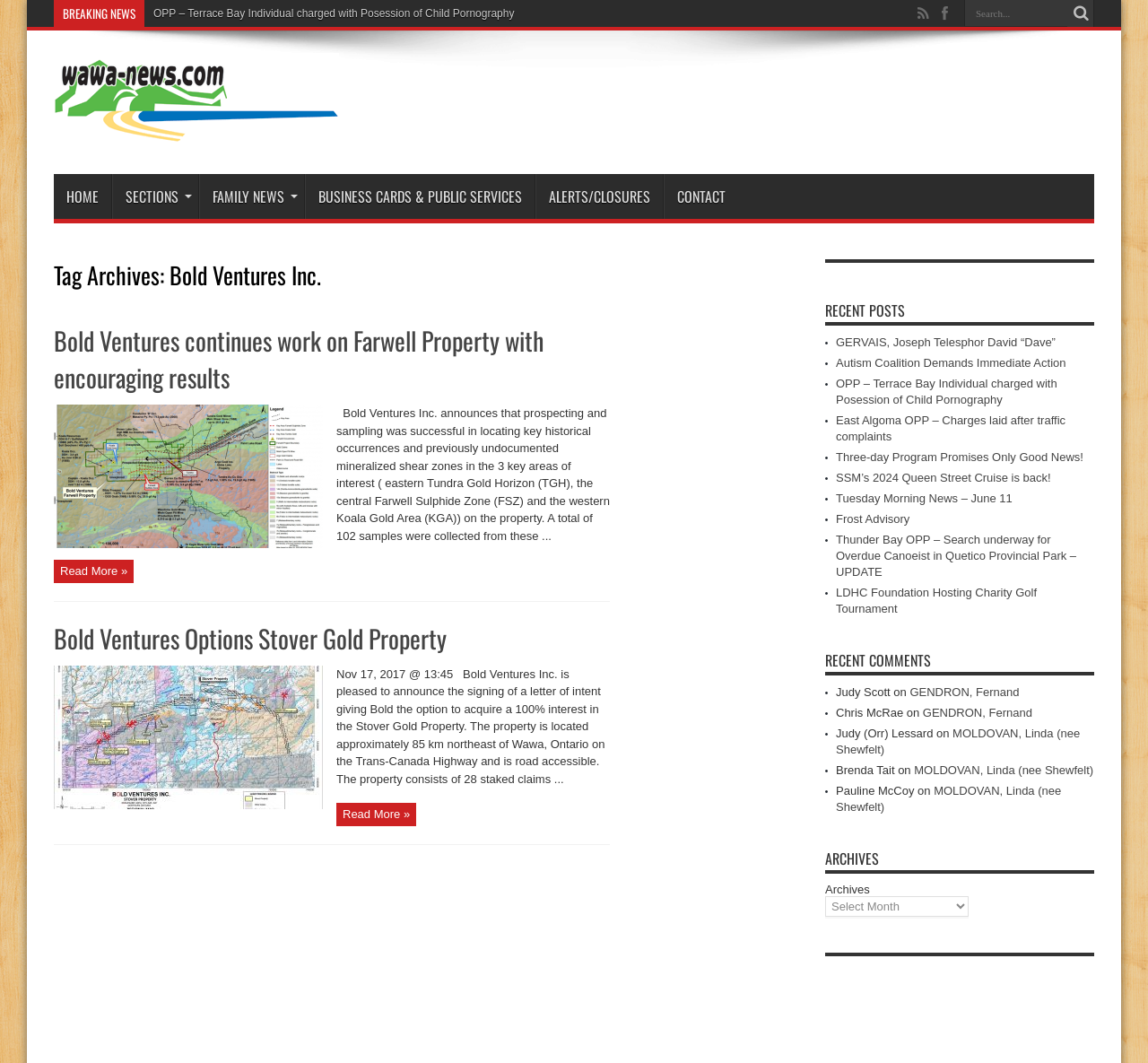Can you locate the main headline on this webpage and provide its text content?

Tag Archives: Bold Ventures Inc.